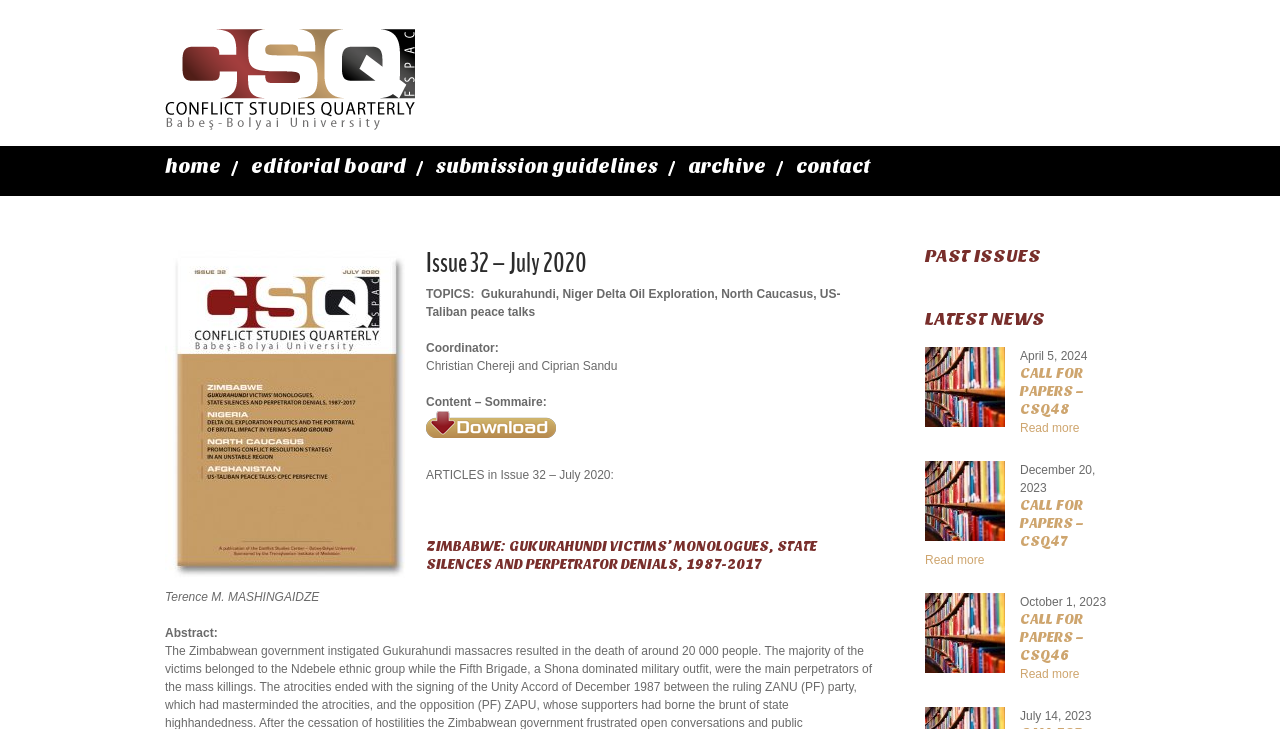Specify the bounding box coordinates of the element's area that should be clicked to execute the given instruction: "Go to the 'home' page". The coordinates should be four float numbers between 0 and 1, i.e., [left, top, right, bottom].

[0.129, 0.2, 0.173, 0.258]